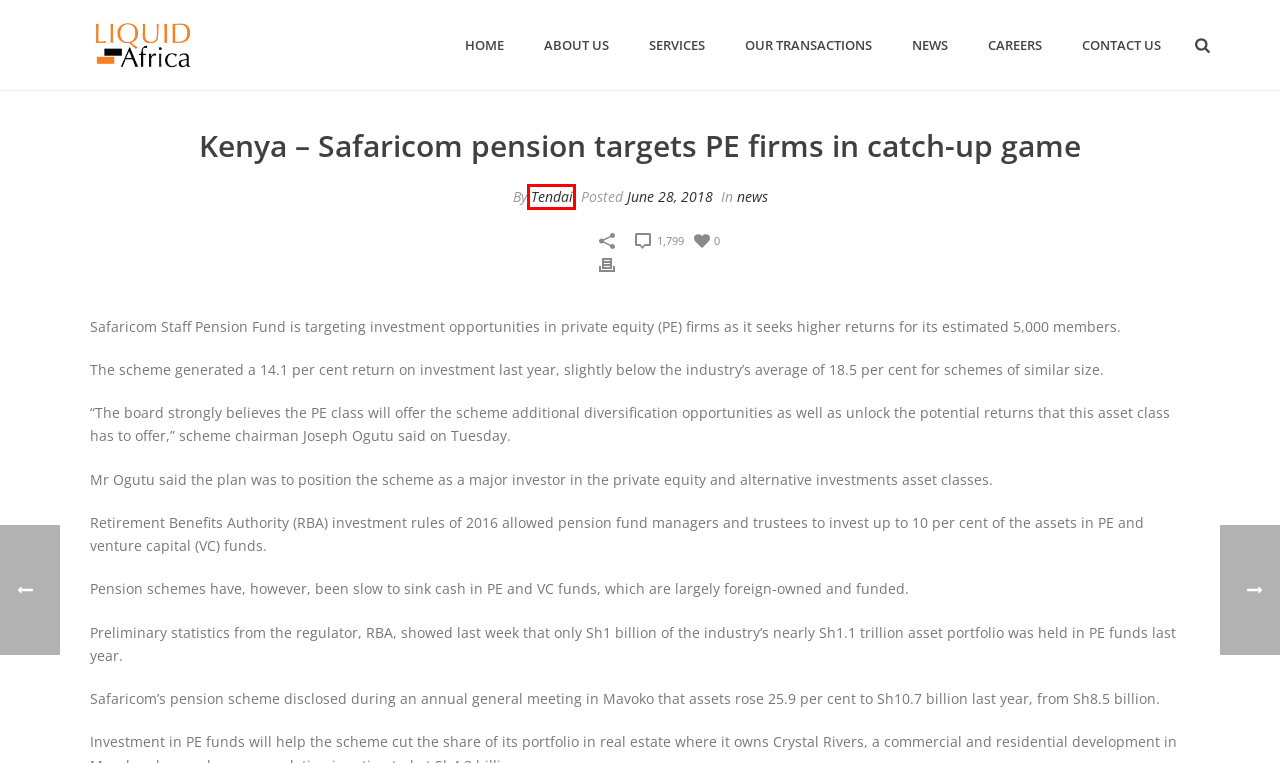Observe the provided screenshot of a webpage that has a red rectangle bounding box. Determine the webpage description that best matches the new webpage after clicking the element inside the red bounding box. Here are the candidates:
A. Tendai – liquidafrica
B. Services – liquidafrica
C. news – liquidafrica
D. About Us – liquidafrica
E. Contact Us – liquidafrica
F. Our Transactions – liquidafrica
G. Careers – liquidafrica
H. June 2018 – liquidafrica

A